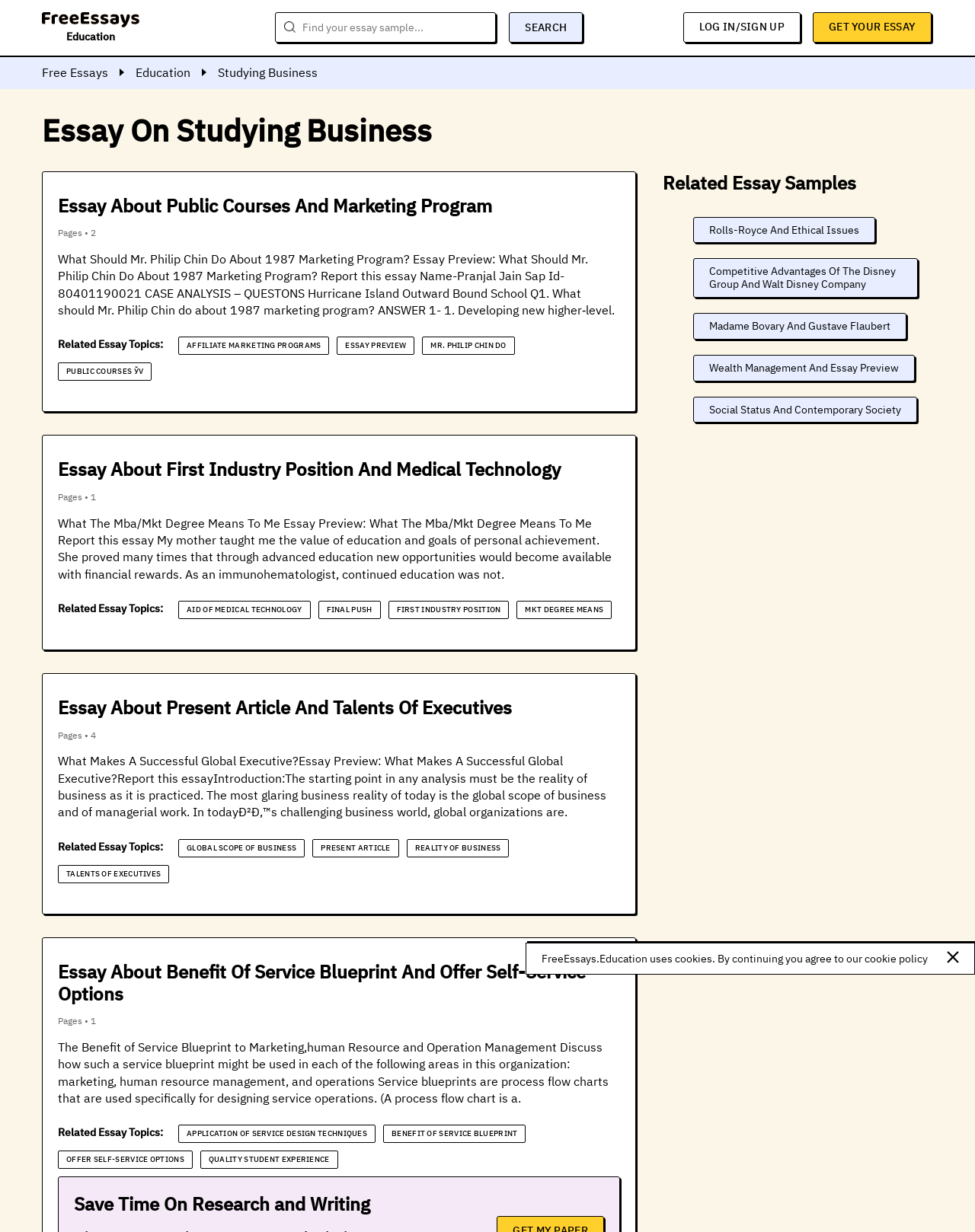Provide your answer in a single word or phrase: 
What is the theme of the essays on this website?

Studying Business